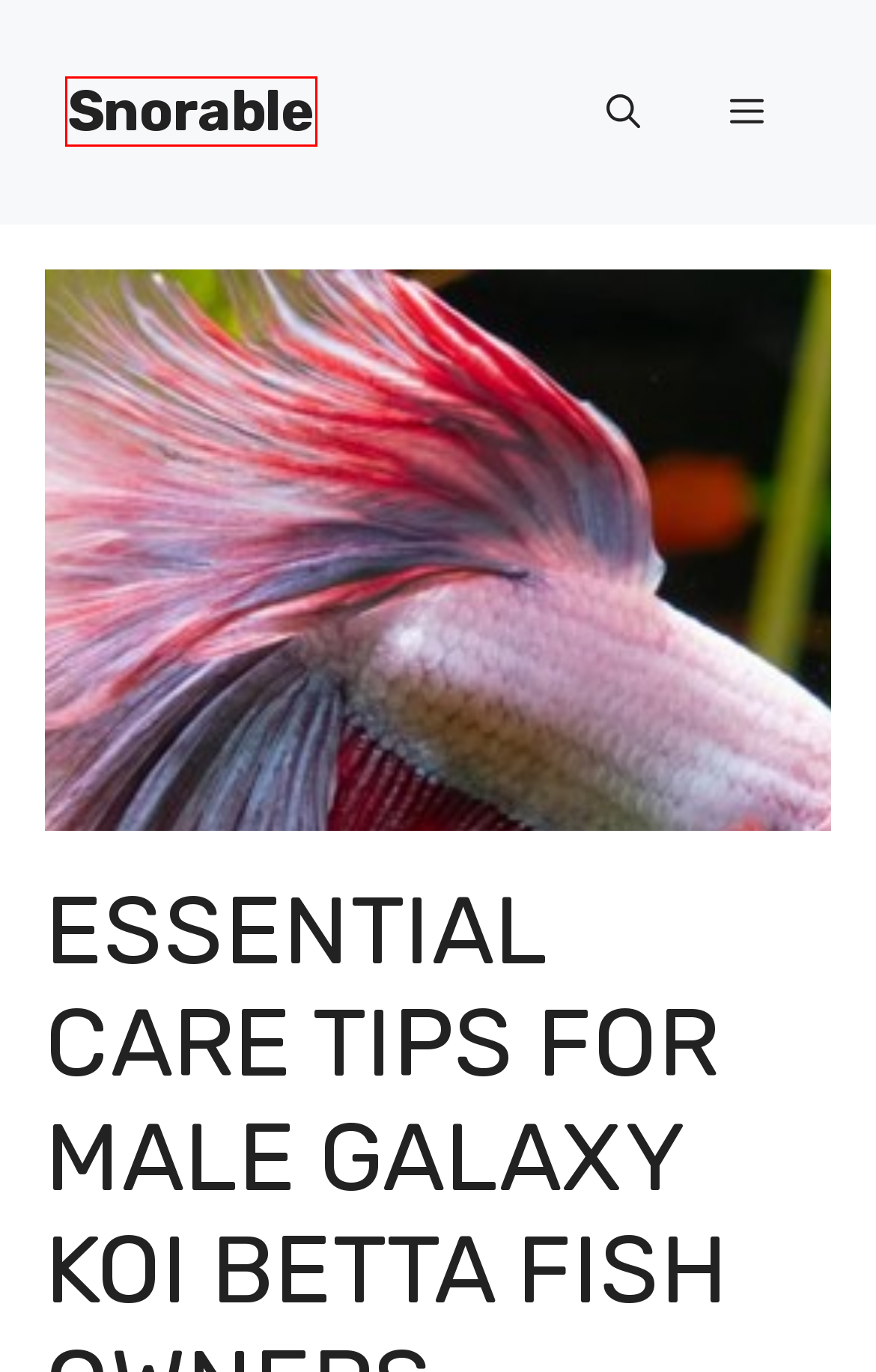You have a screenshot showing a webpage with a red bounding box highlighting an element. Choose the webpage description that best fits the new webpage after clicking the highlighted element. The descriptions are:
A. Food - Snorable
B. Transform Your Art Business with Professional Website Solutions - Snorable
C. Snorable - Knowledge, Tips, And Everything
D. The Big Reveal: How We Dropped Our Baby Bombshell at Our Wedding - Snorable
E. Terms & Conditions - Snorable
F. How Do Dual Roller Shades Work?
G. New To Tech Entrepreneurship? Here's What You Need To Know
H. About us - Snorable

C